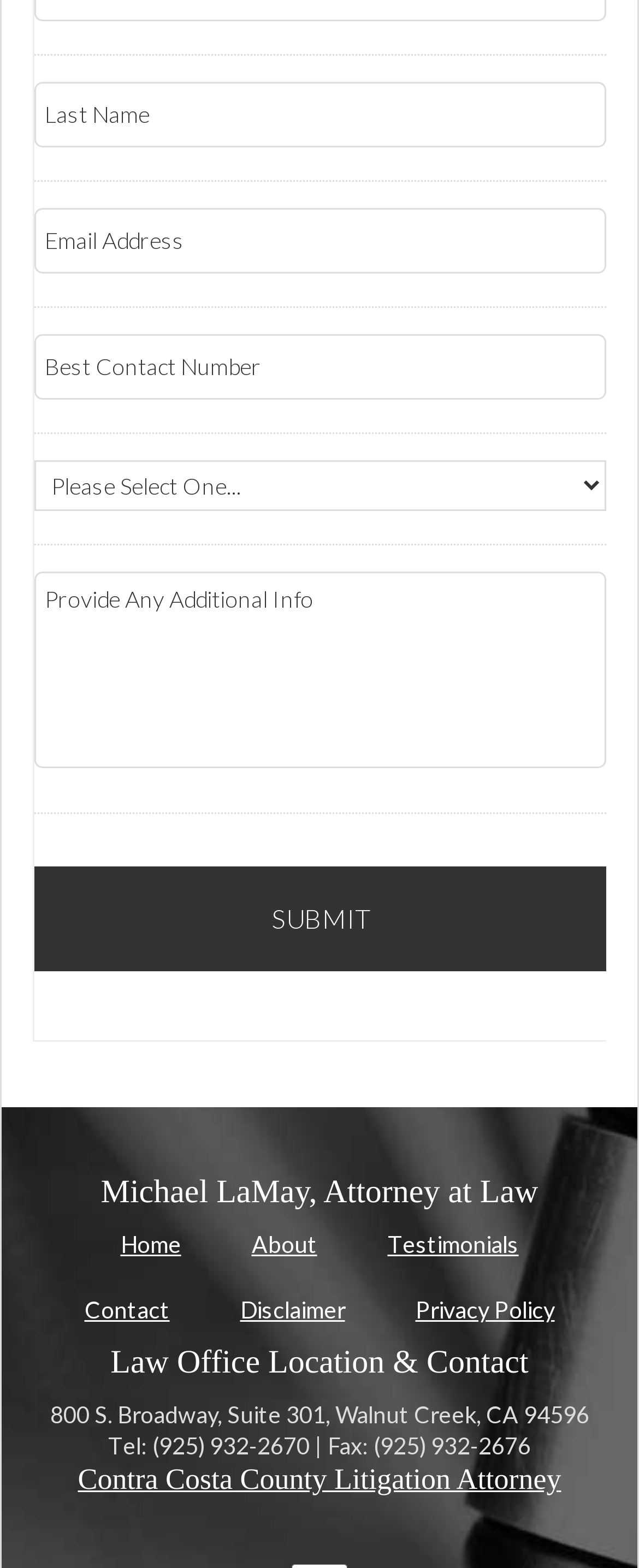Determine the bounding box coordinates of the clickable region to carry out the instruction: "Enter your information in the first field".

[0.055, 0.053, 0.948, 0.094]